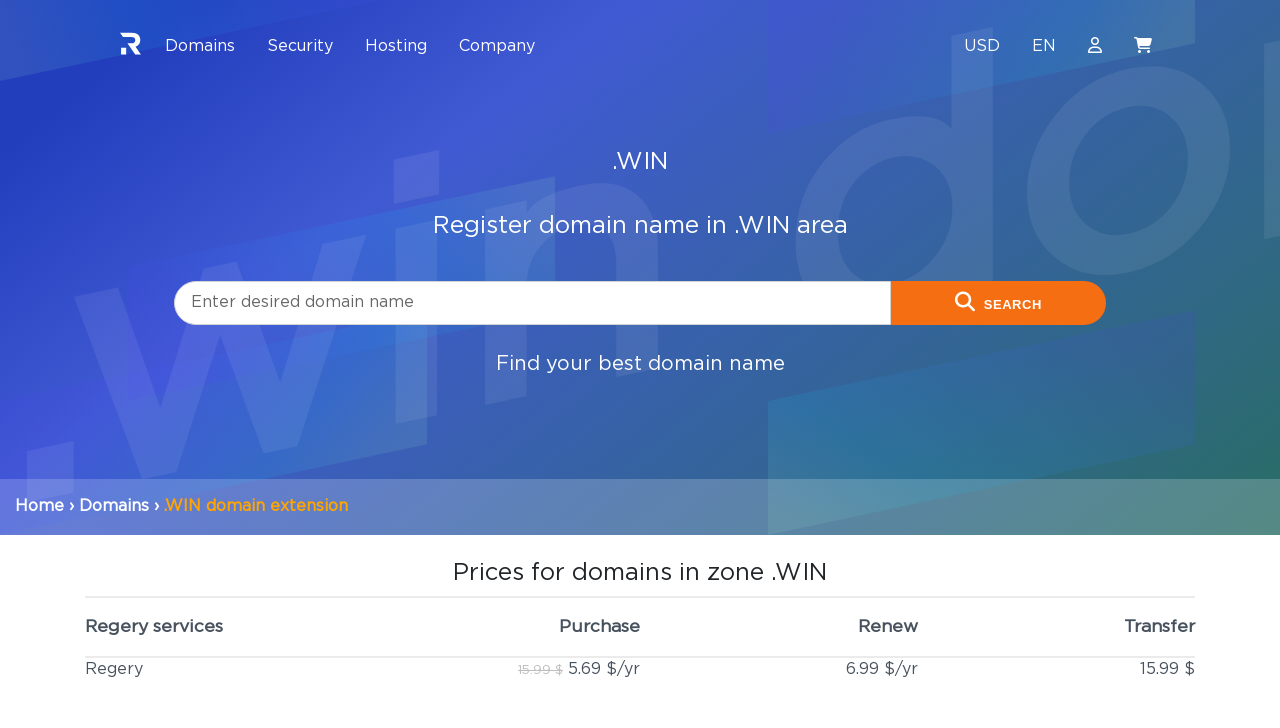What is the price of registering a .WIN domain?
Provide an in-depth and detailed explanation in response to the question.

The price of registering a .WIN domain is 15.99 $ per year, as indicated by the text '15.99 $' in the 'Prices for domains in zone .WIN' section.